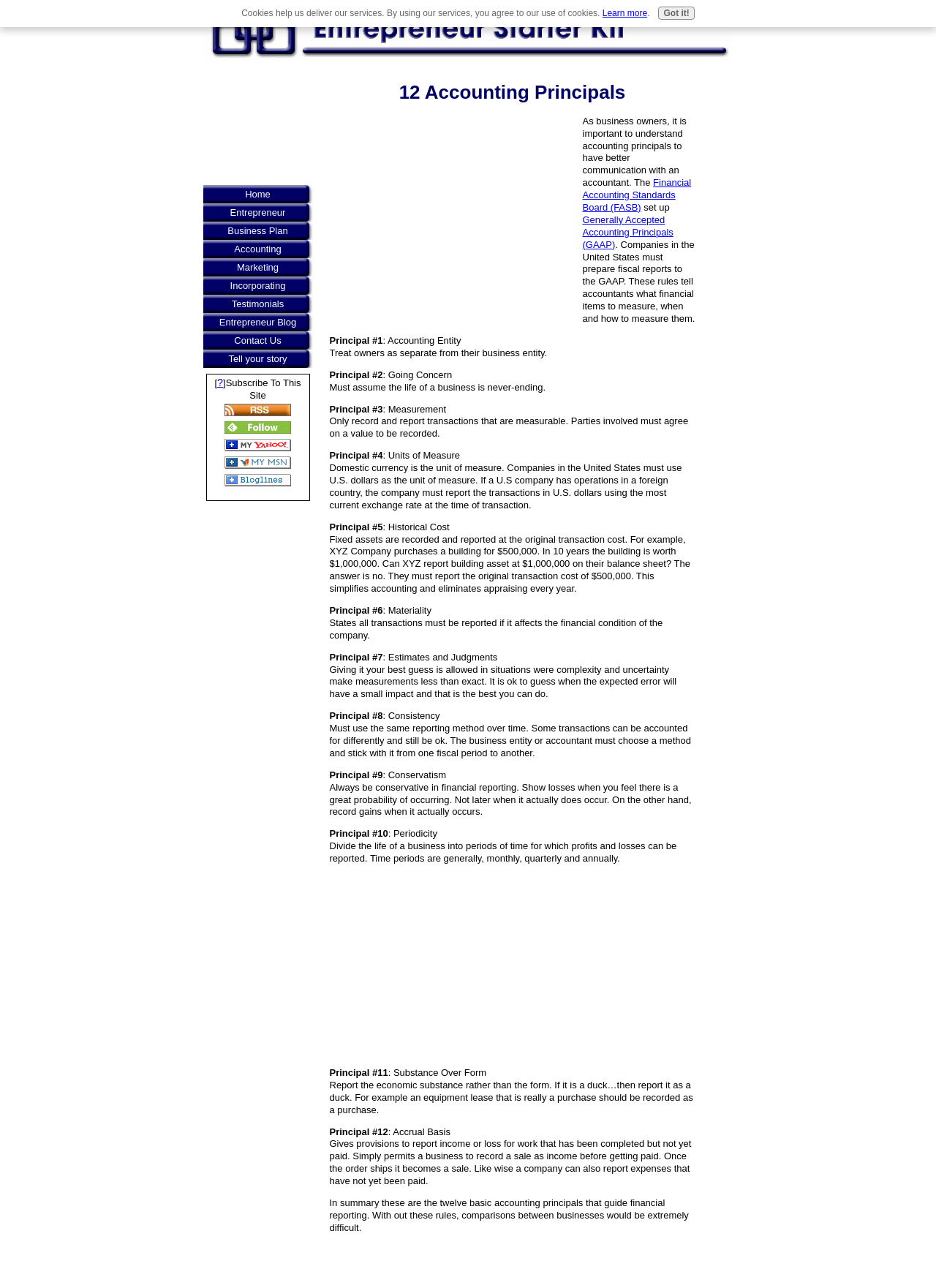Please give a succinct answer using a single word or phrase:
What is the purpose of the 'Conservatism' principal?

Be conservative in financial reporting